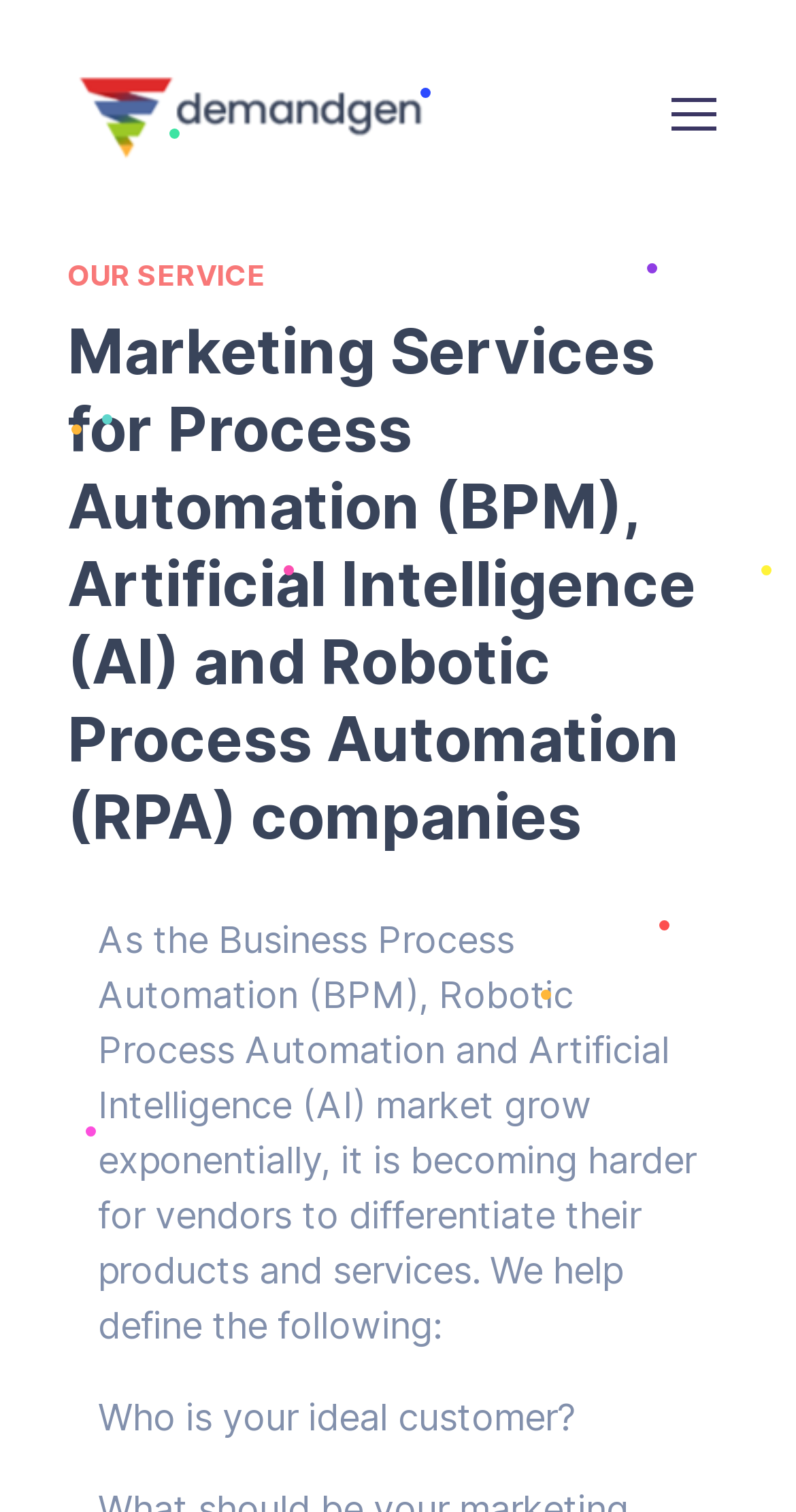Provide an in-depth caption for the elements present on the webpage.

The webpage is about marketing services for process automation, artificial intelligence, and robotic process automation companies. At the top-left corner, there is a link and an image, which are likely a logo or a brand icon. 

Below the logo, there are two headings. The first heading, "OUR SERVICE", is centered at the top of the page. The second heading, "Marketing Services for Process Automation (BPM), Artificial Intelligence (AI) and Robotic Process Automation (RPA) companies", is also centered and located below the first heading.

Following the headings, there is a paragraph of text that explains the challenges faced by vendors in the growing market of business process automation, robotic process automation, and artificial intelligence. This text is located in the middle of the page.

Below the paragraph, there is a question, "Who is your ideal customer?", which is positioned near the bottom of the page. 

At the bottom-right corner, there is a link with an icon, represented by the Unicode character "\uf106".